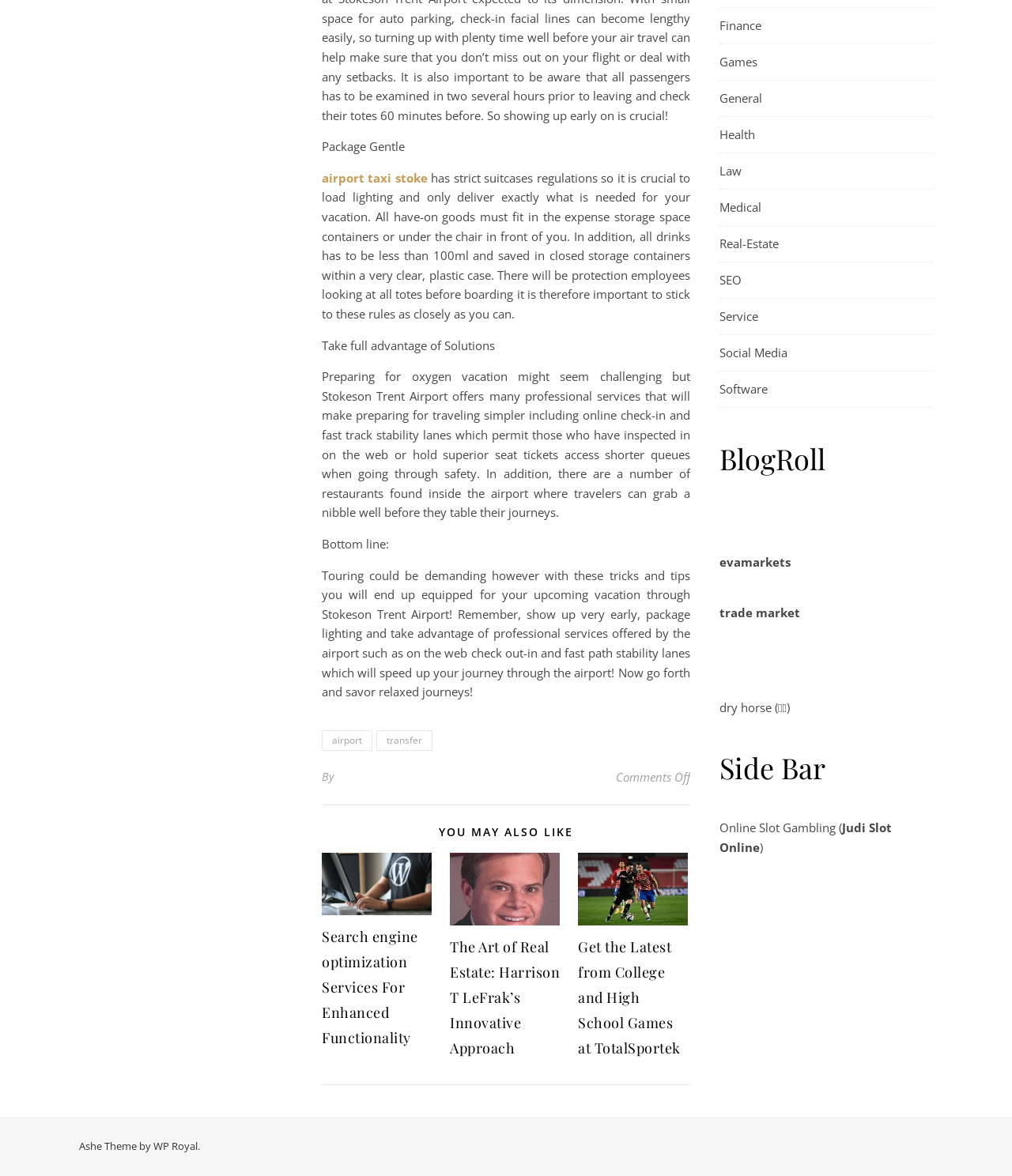Specify the bounding box coordinates of the region I need to click to perform the following instruction: "Click on 'Finance'". The coordinates must be four float numbers in the range of 0 to 1, i.e., [left, top, right, bottom].

[0.711, 0.006, 0.752, 0.037]